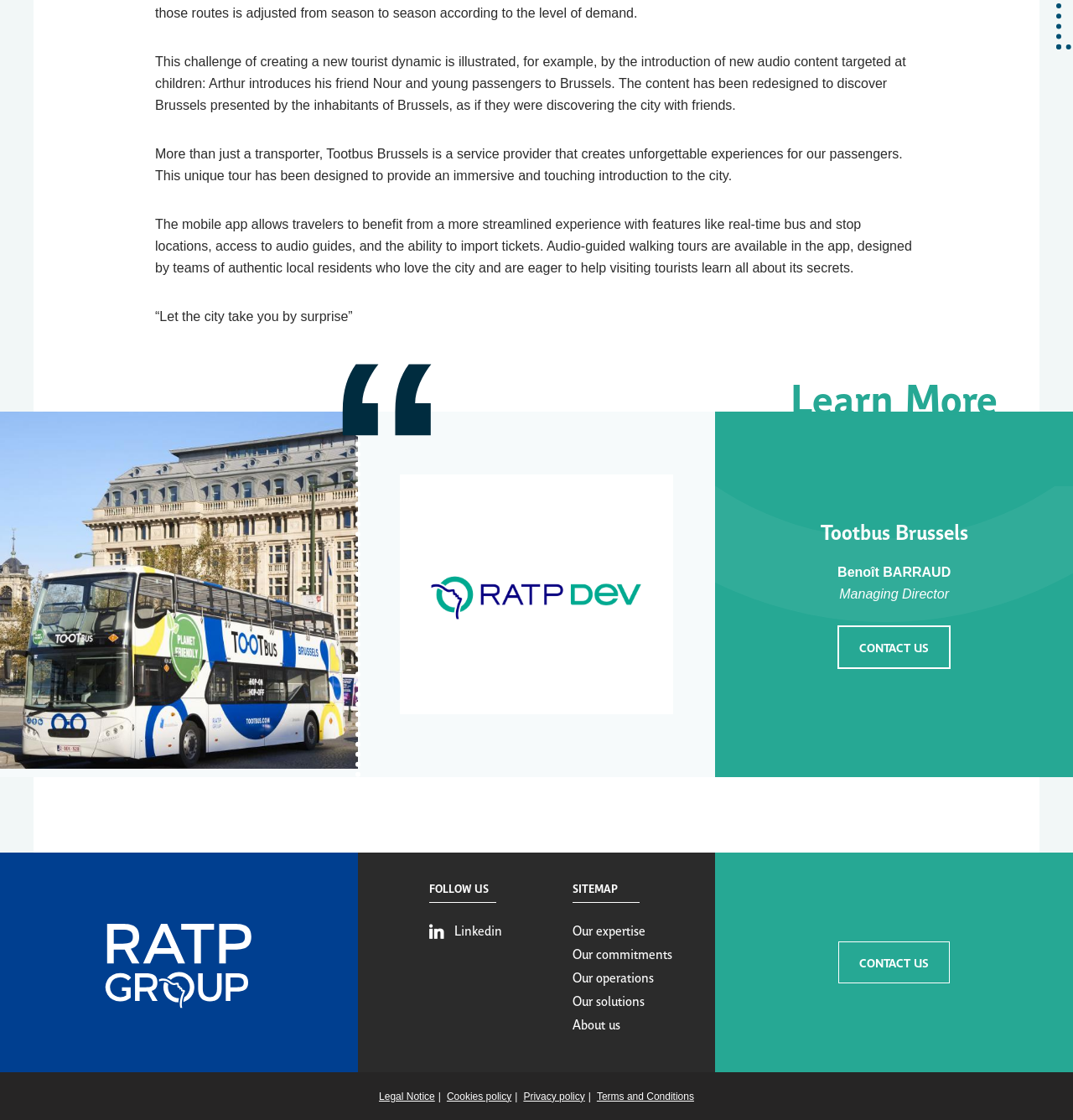Please specify the bounding box coordinates of the element that should be clicked to execute the given instruction: 'Click on 'Learn More''. Ensure the coordinates are four float numbers between 0 and 1, expressed as [left, top, right, bottom].

[0.667, 0.334, 1.0, 0.371]